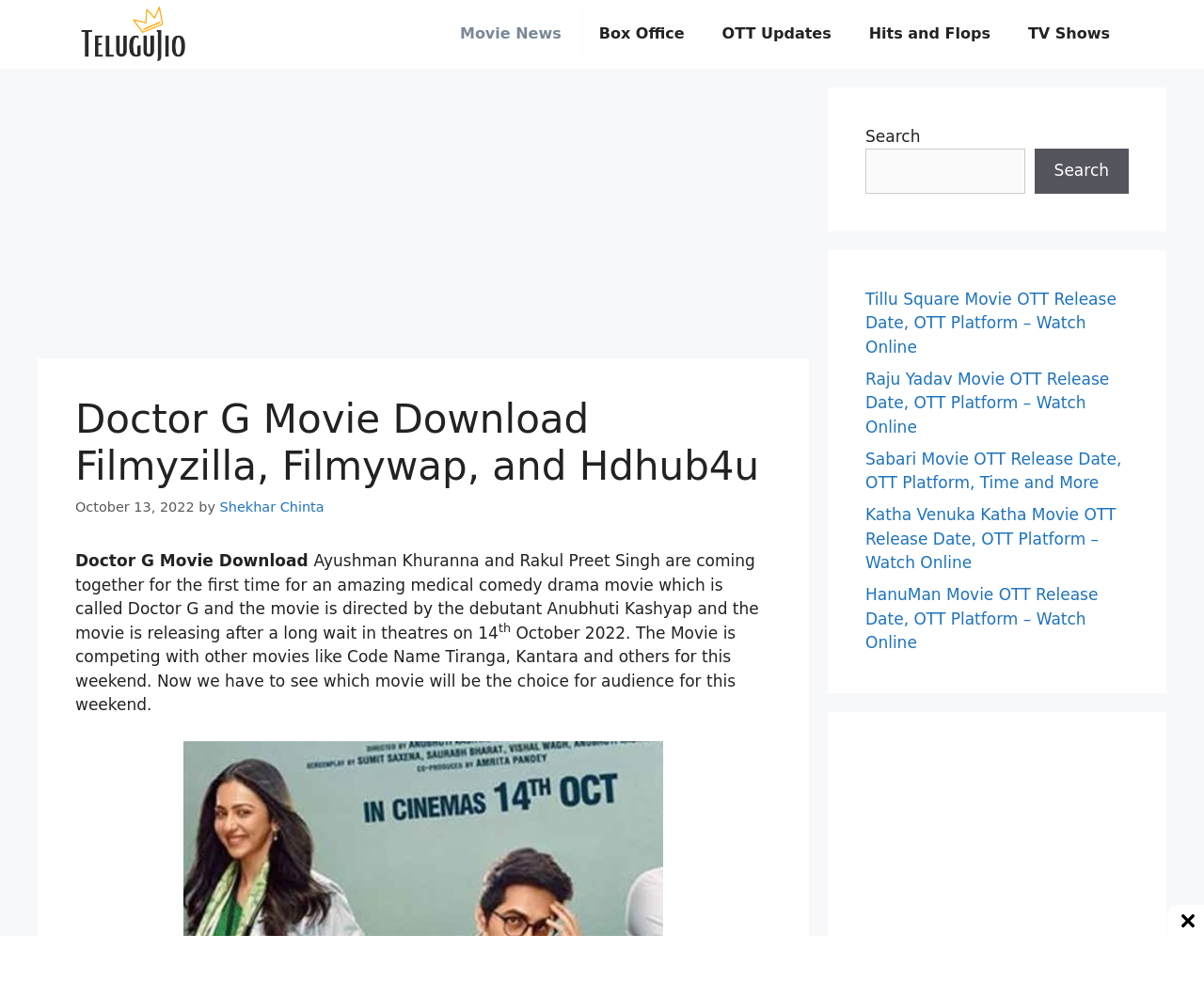What is the purpose of the search box on the webpage?
Based on the image content, provide your answer in one word or a short phrase.

To search for movies or related content